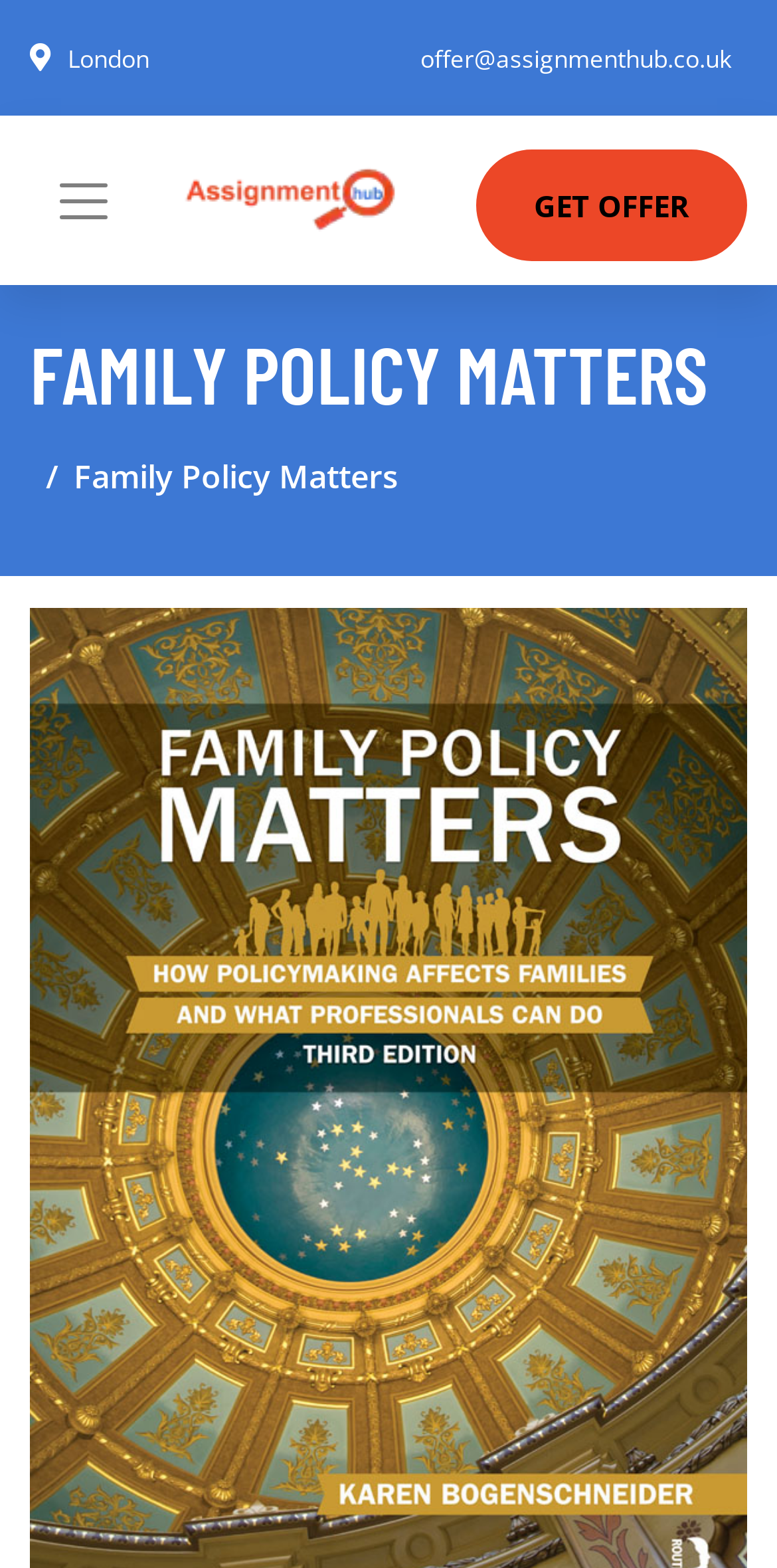Find the bounding box coordinates for the HTML element described in this sentence: "Get Offer". Provide the coordinates as four float numbers between 0 and 1, in the format [left, top, right, bottom].

[0.613, 0.096, 0.962, 0.166]